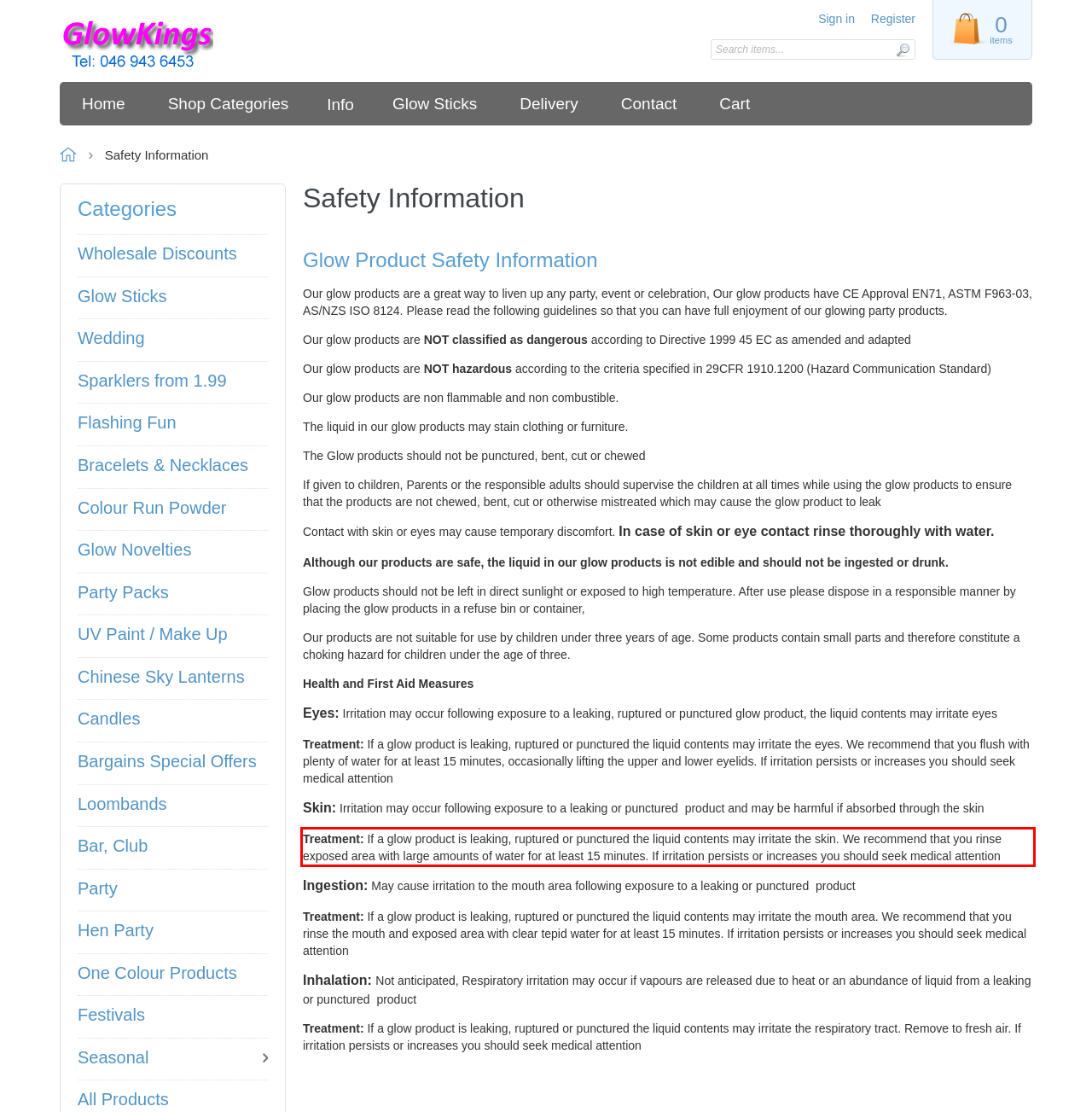Given a screenshot of a webpage with a red bounding box, please identify and retrieve the text inside the red rectangle.

Treatment: If a glow product is leaking, ruptured or punctured the liquid contents may irritate the skin. We recommend that you rinse exposed area with large amounts of water for at least 15 minutes. If irritation persists or increases you should seek medical attention